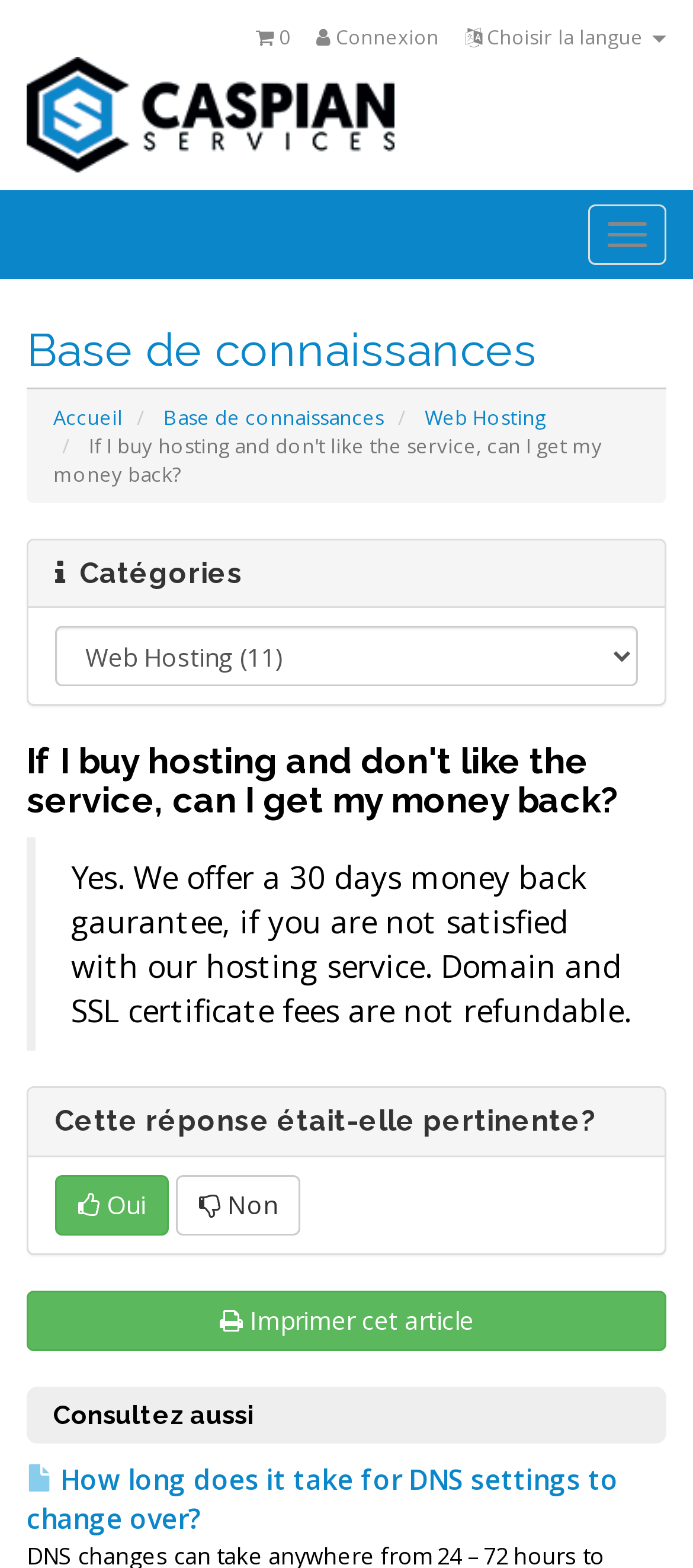Can you show the bounding box coordinates of the region to click on to complete the task described in the instruction: "View Web Hosting"?

[0.613, 0.257, 0.787, 0.274]